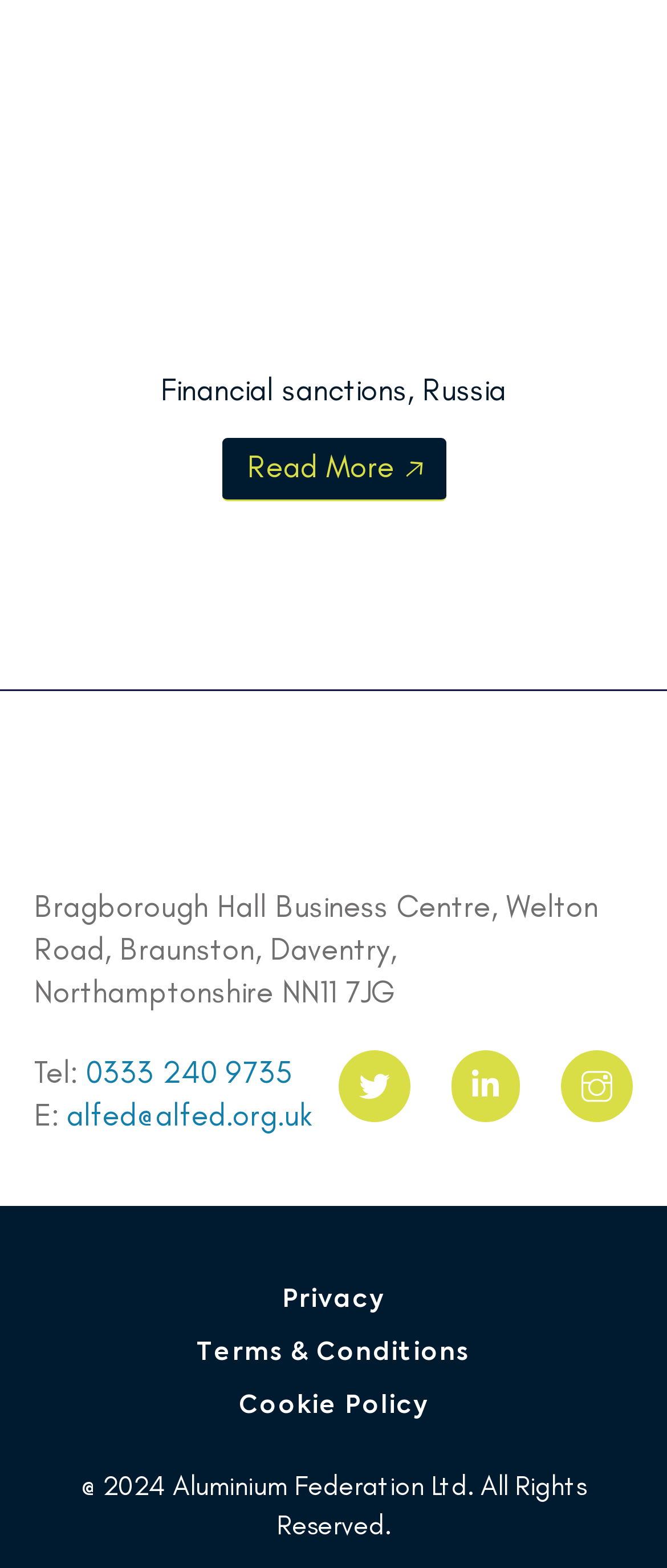Bounding box coordinates should be provided in the format (top-left x, top-left y, bottom-right x, bottom-right y) with all values between 0 and 1. Identify the bounding box for this UI element: Privacy

[0.295, 0.813, 0.705, 0.847]